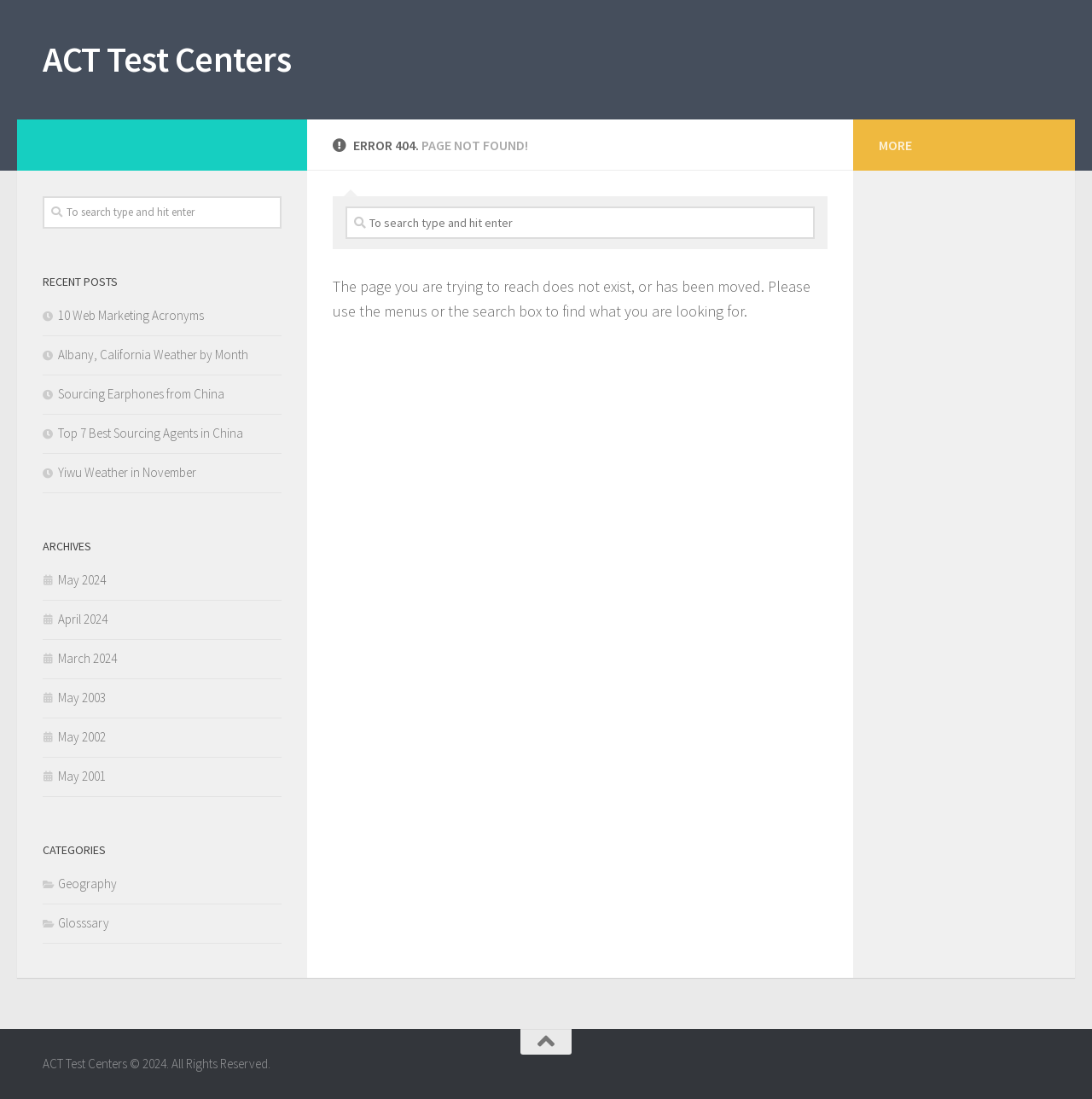Locate the bounding box of the UI element described by: "Sourcing Earphones from China" in the given webpage screenshot.

[0.039, 0.351, 0.205, 0.366]